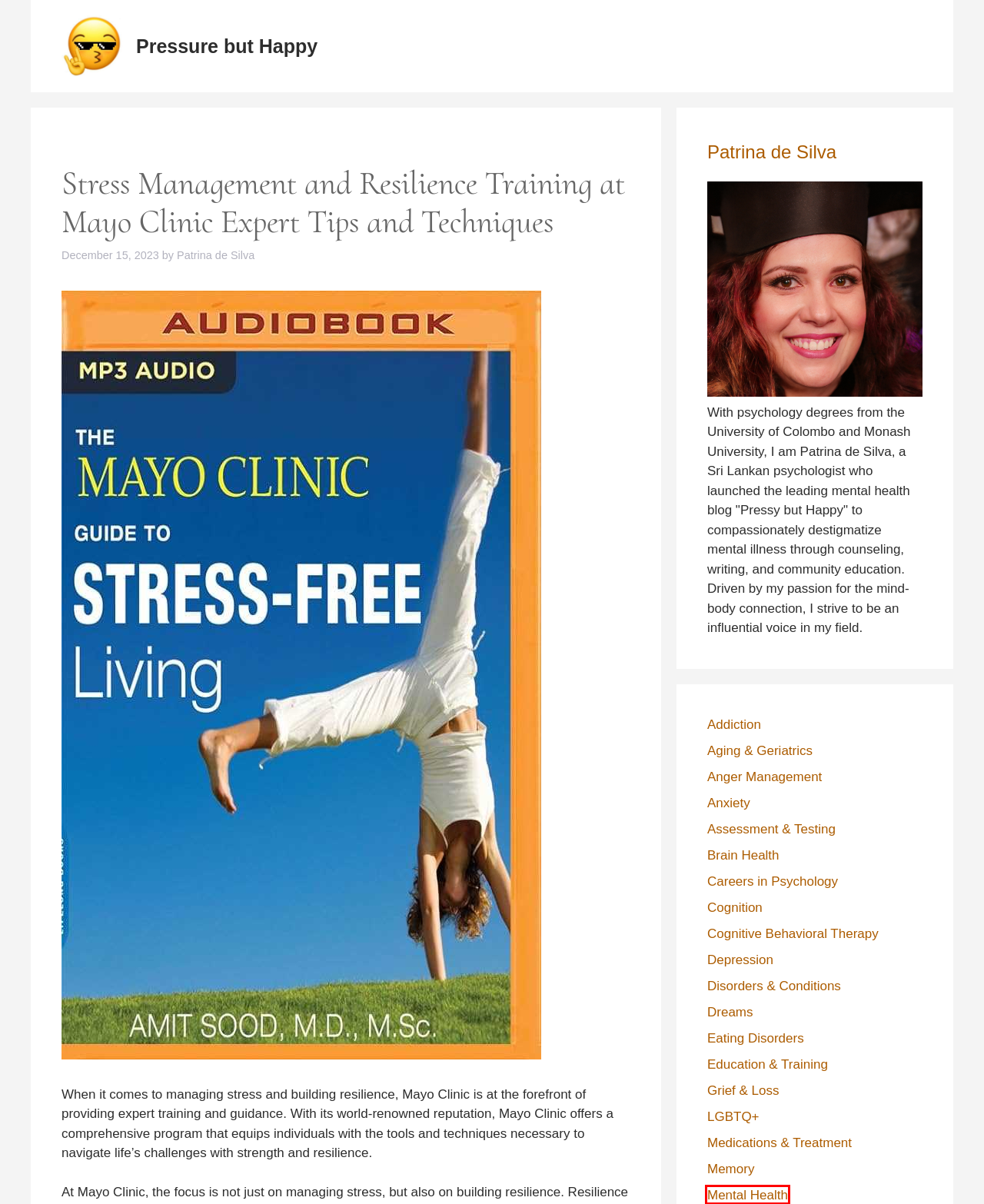Given a webpage screenshot with a red bounding box around a UI element, choose the webpage description that best matches the new webpage after clicking the element within the bounding box. Here are the candidates:
A. Education & Training - Pressure but Happy
B. Grief & Loss - Pressure but Happy
C. Anxiety - Pressure but Happy
D. LGBTQ+ - Pressure but Happy
E. Aging & Geriatrics - Pressure but Happy
F. Mental Health - Pressure but Happy
G. Patrina de Silva - Pressure but Happy
H. Pressure but Happy -

F